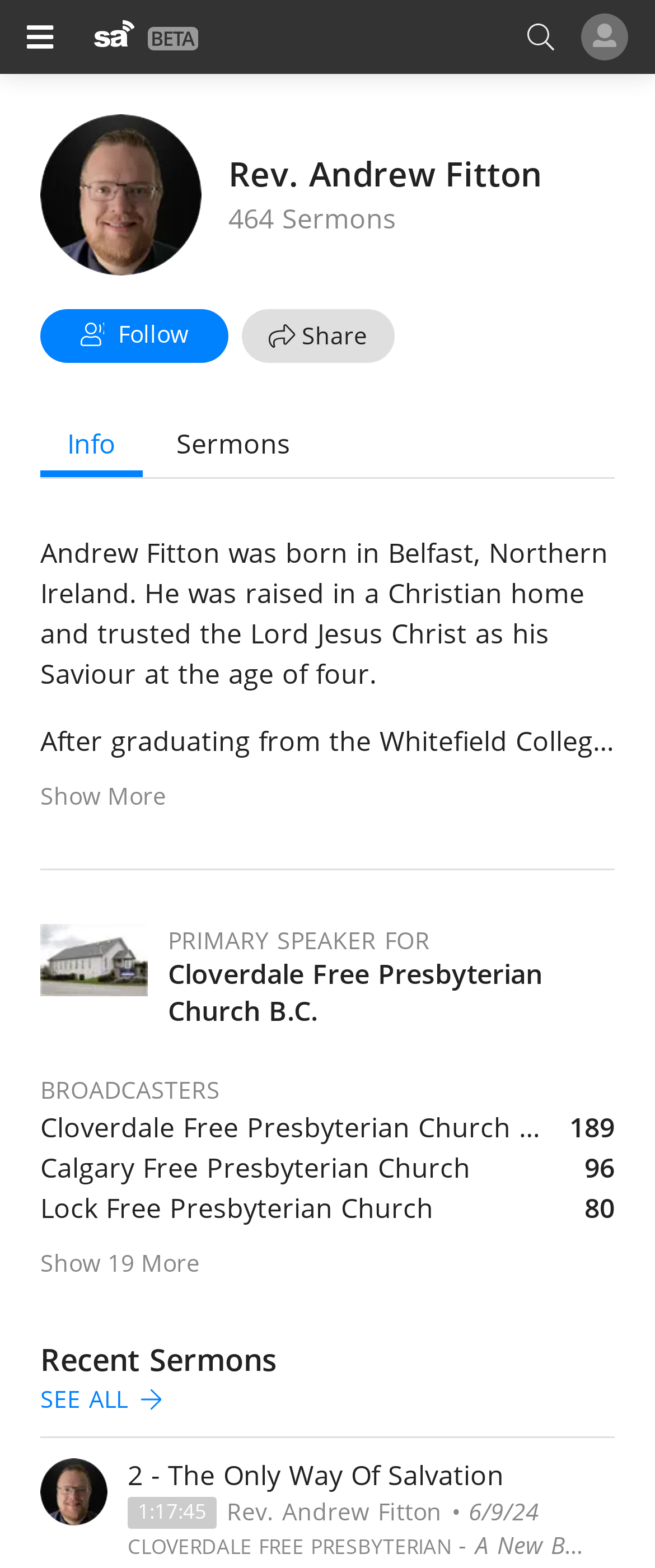Please locate the bounding box coordinates of the element that should be clicked to achieve the given instruction: "See all sermons".

[0.062, 0.882, 0.938, 0.904]